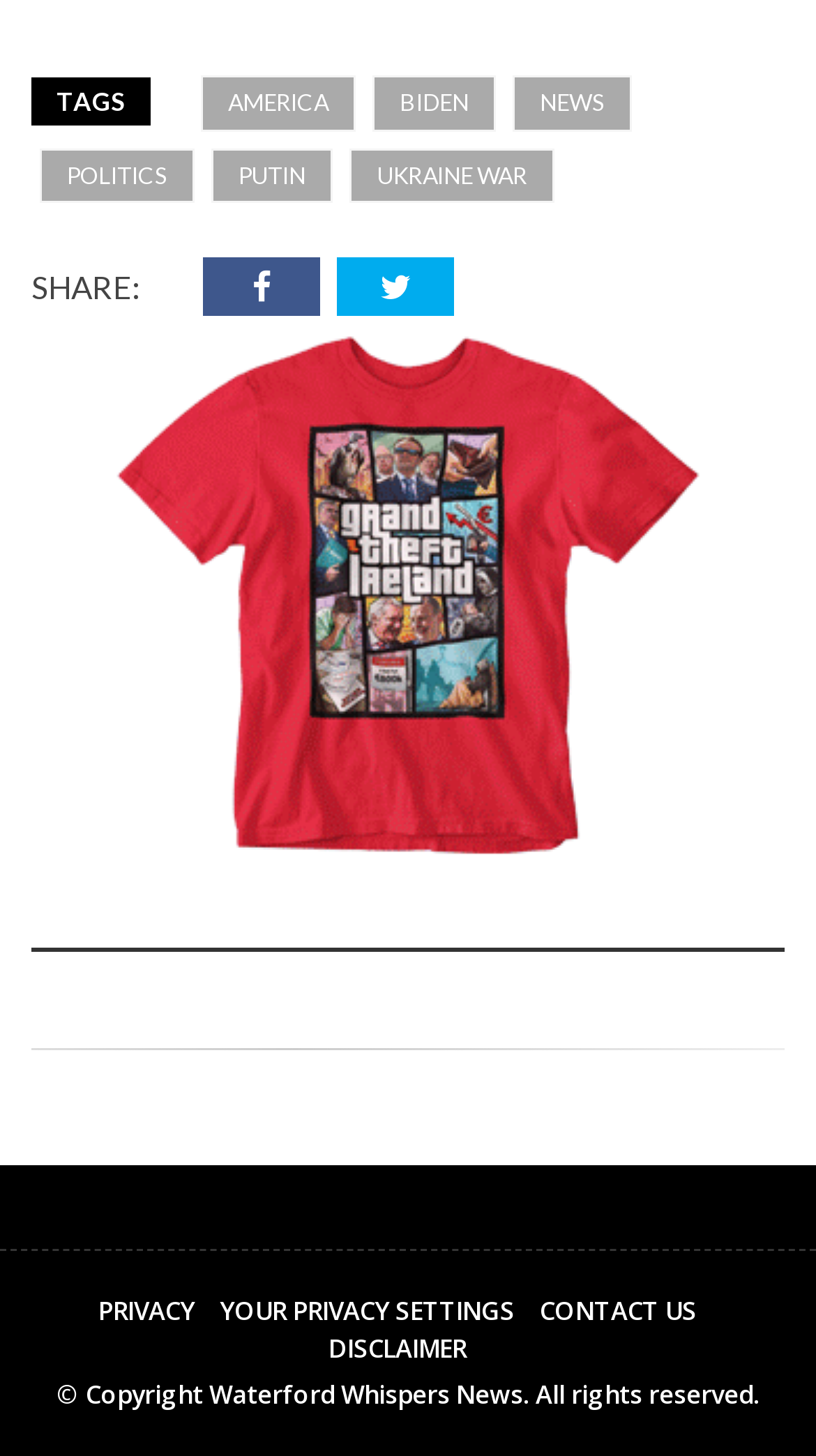Please identify the bounding box coordinates of the element that needs to be clicked to perform the following instruction: "Visit the 'PRIVACY' page".

[0.121, 0.888, 0.238, 0.912]